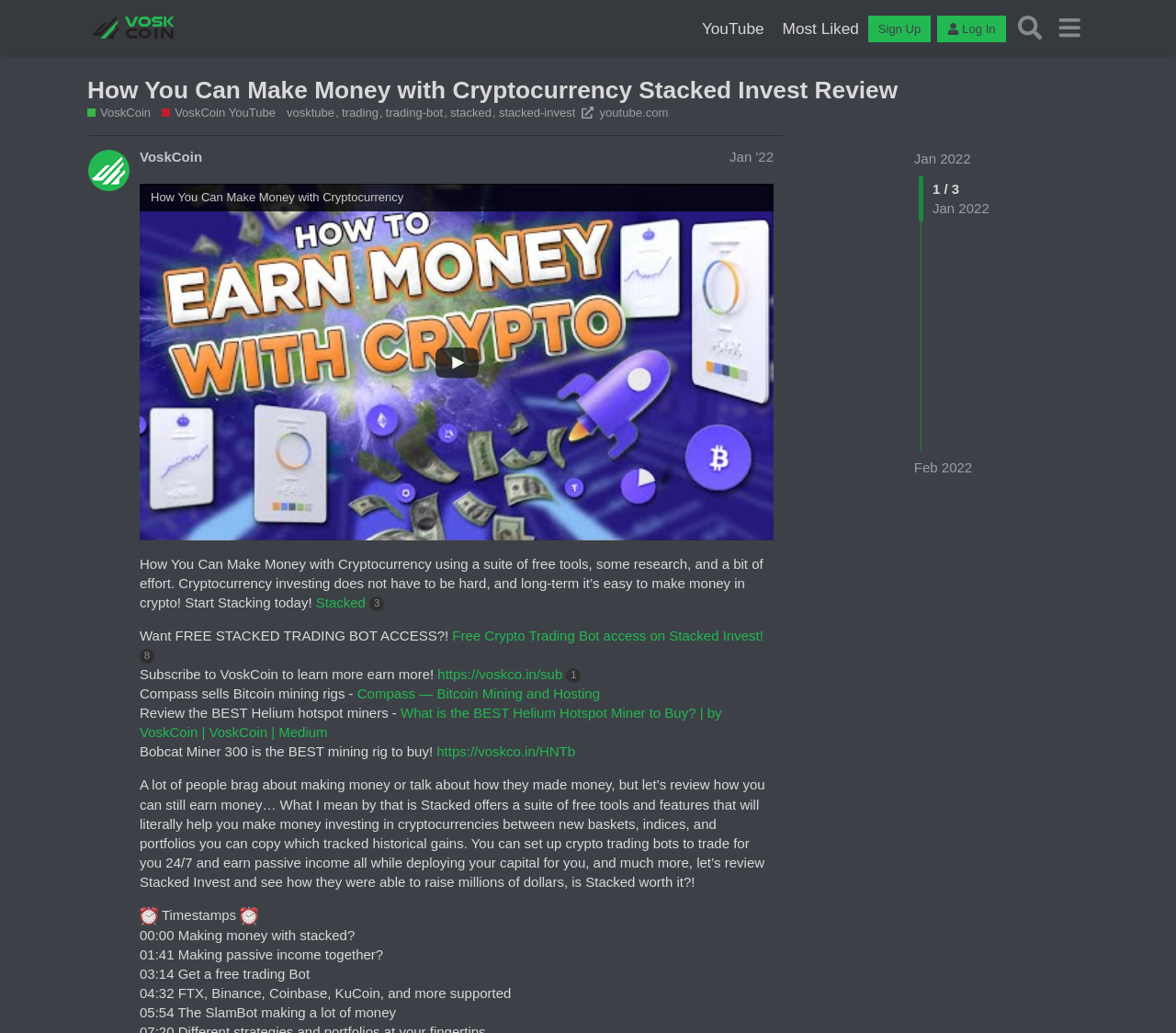How many timestamps are there in the article?
Provide a thorough and detailed answer to the question.

The article contains 5 timestamps, which are '00:00 Making money with stacked?', '01:41 Making passive income together?', '03:14 Get a free trading Bot', '04:32 FTX, Binance, Coinbase, KuCoin, and more supported', and '05:54 The SlamBot making a lot of money'.